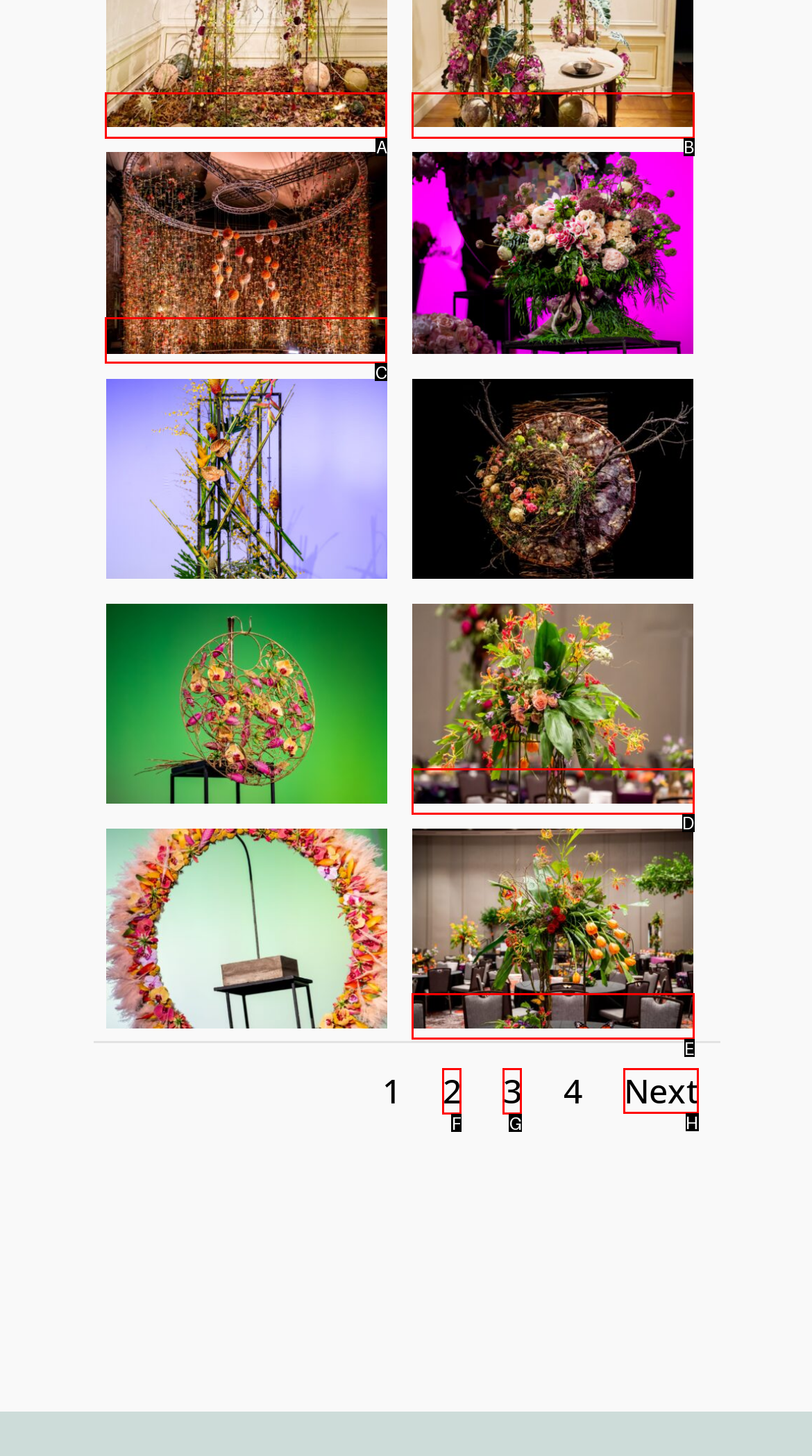Identify which lettered option to click to carry out the task: click Next. Provide the letter as your answer.

H